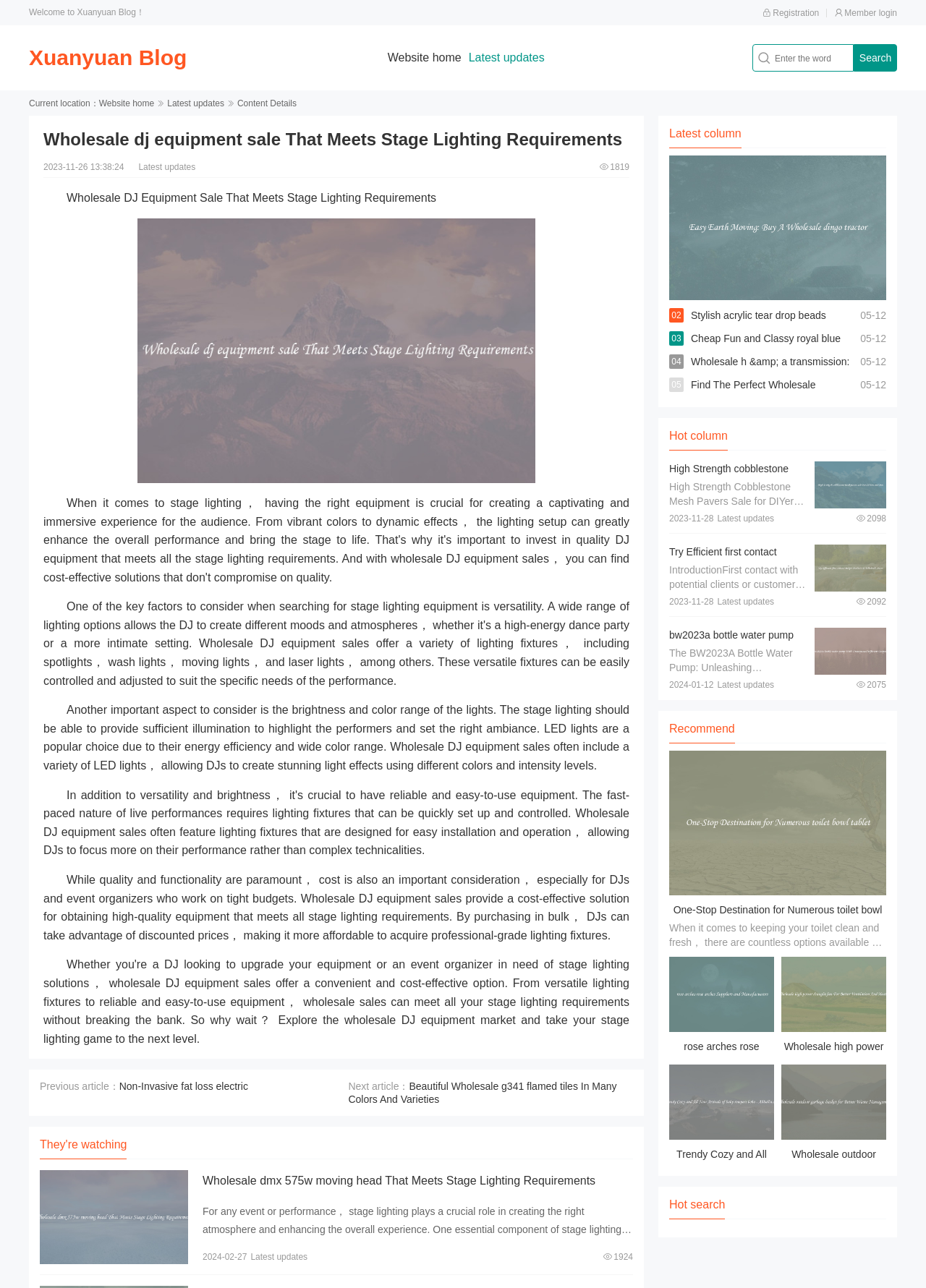Predict the bounding box of the UI element that fits this description: "View details".

[0.88, 0.358, 0.957, 0.395]